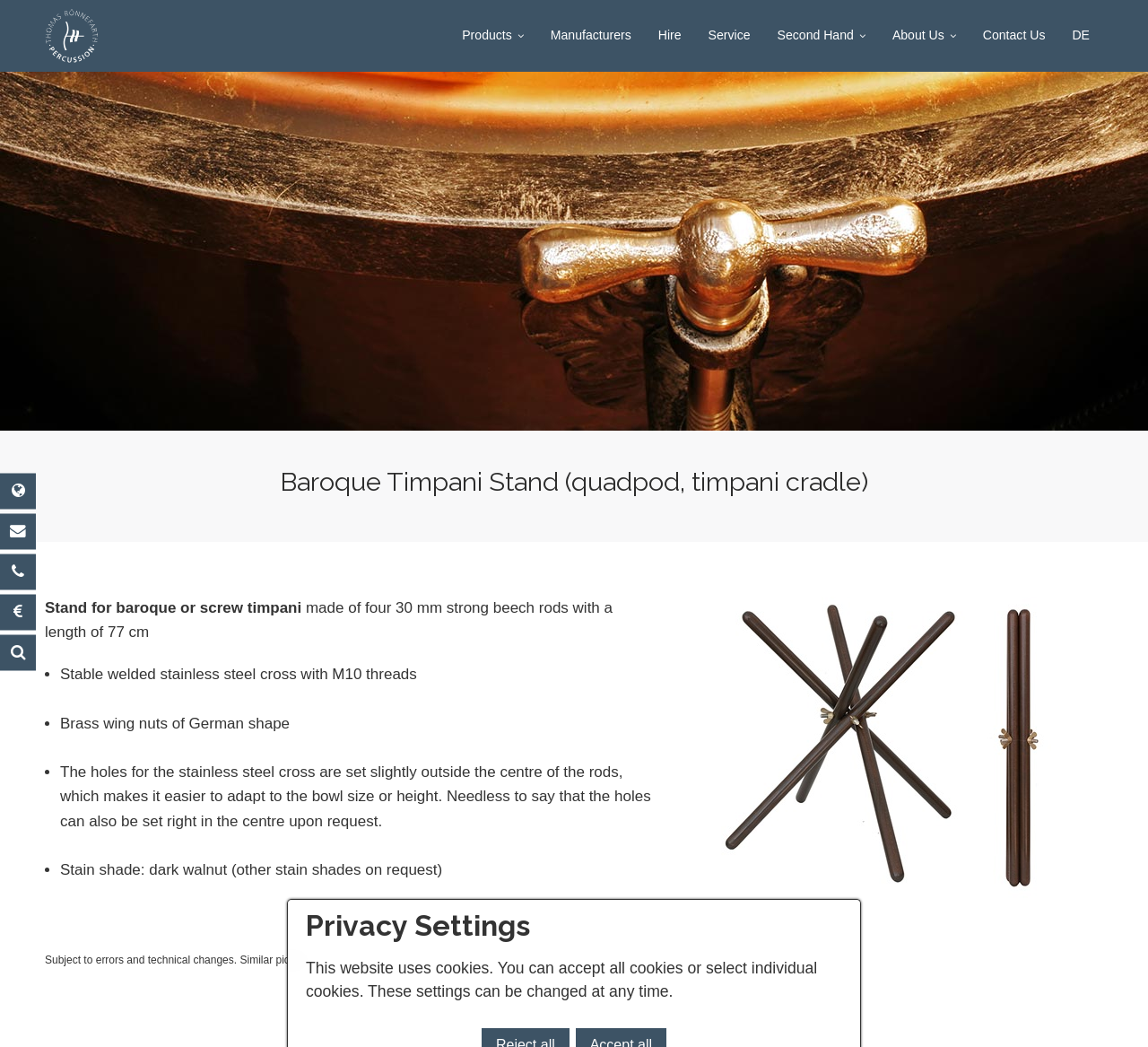What is the stain shade of the timpani stand?
Using the picture, provide a one-word or short phrase answer.

Dark walnut